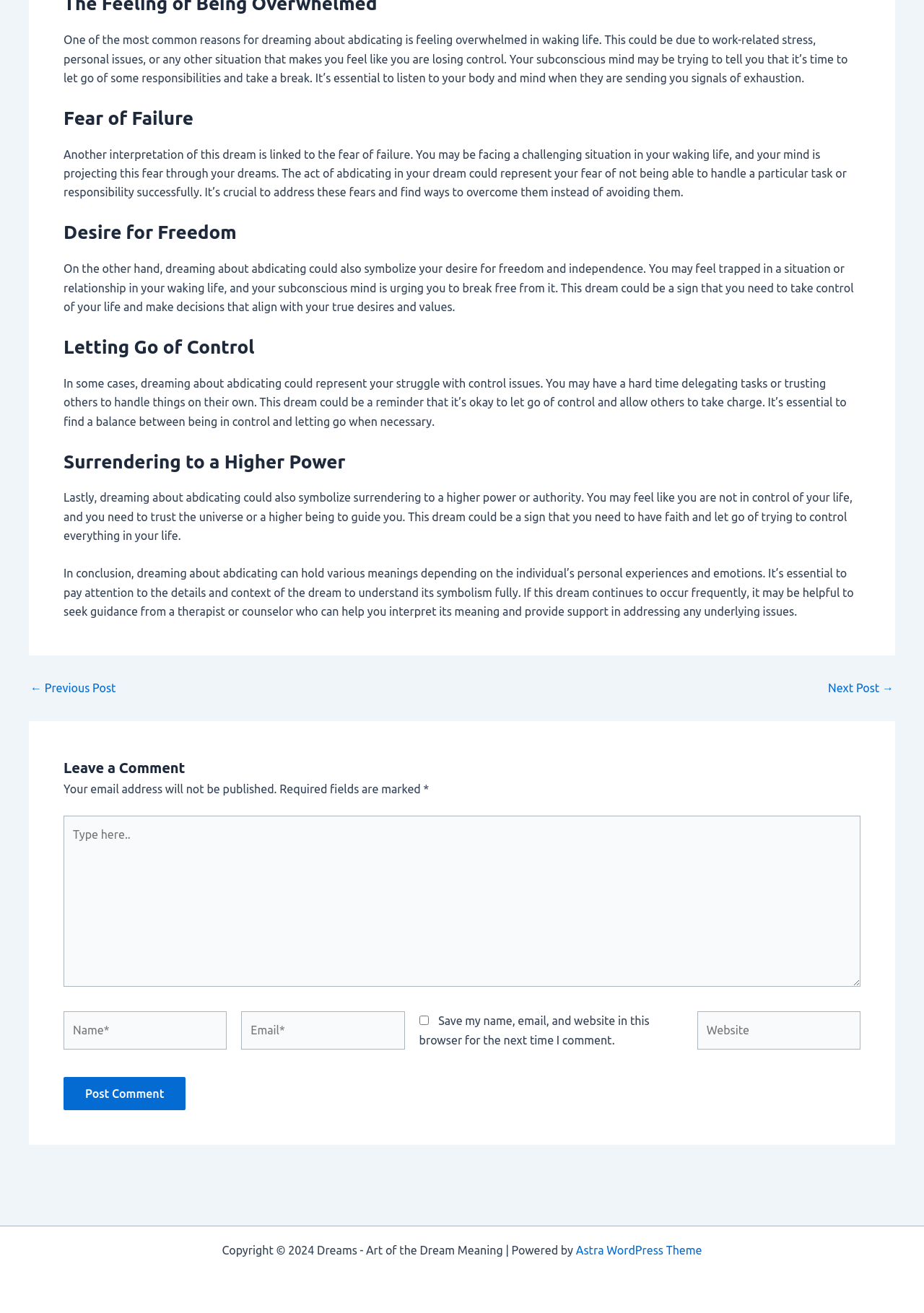Determine the bounding box for the UI element that matches this description: "Next Post →".

[0.896, 0.52, 0.967, 0.528]